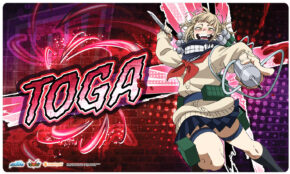Elaborate on all the features and components visible in the image.

The image features a vibrant playmat from the "My Hero Academia" Collectible Card Game (CCG), specifically highlighting the character Himiko Toga from the League of Villains. Toga is depicted in a dynamic pose, exuding energy and mischief, characteristic of her playful yet dangerous persona. The background is a striking blend of bold colors, including dark reds and purples, with swirling effects enhancing the sense of movement. Prominently displayed is the name "TOGA," rendered in an expressive font that captures her spirited nature. This playmat is designed for gameplay and spills over with thematic elements that resonate with fans of the series, offering both aesthetic appeal and functionality. It adds a touch of the anime's dramatic flair to any gaming session, making it a desirable item for collectors and enthusiasts alike. The playmat is published by Jasco Games and is part of a series that highlights various characters from the franchise.